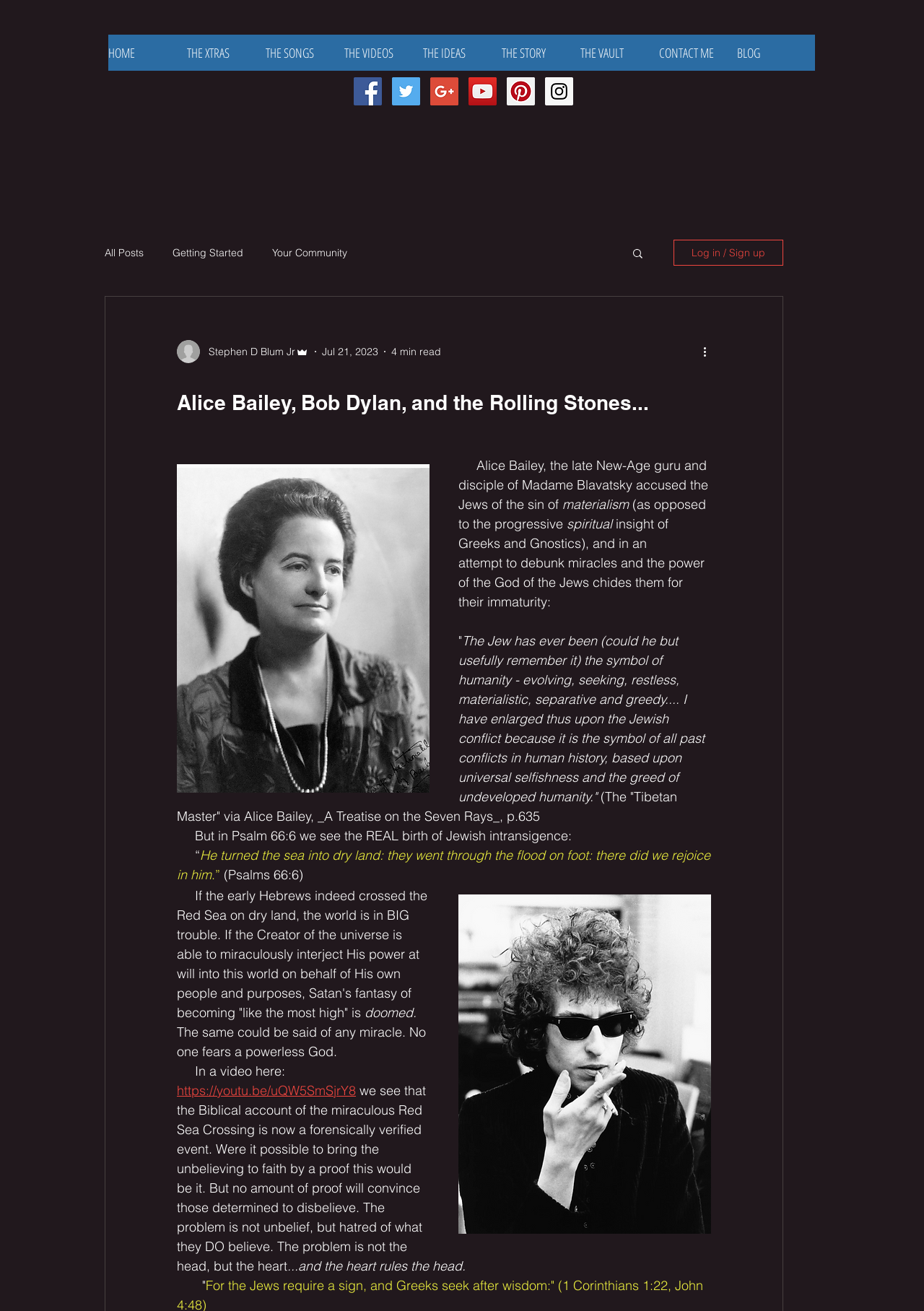Identify the bounding box coordinates of the region that needs to be clicked to carry out this instruction: "Visit BUY CHEAP ESSAY ONLINE". Provide these coordinates as four float numbers ranging from 0 to 1, i.e., [left, top, right, bottom].

None